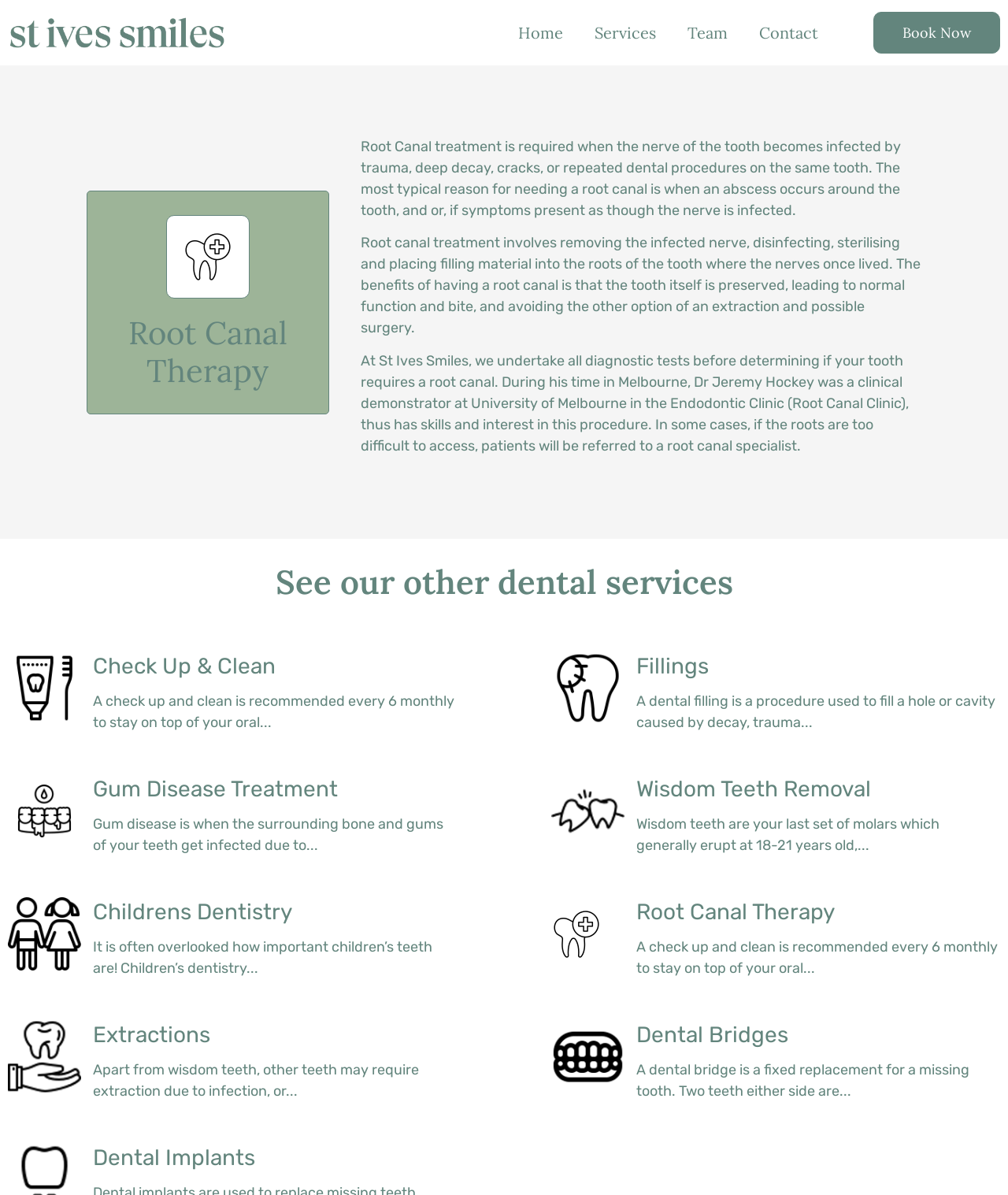Specify the bounding box coordinates of the area to click in order to follow the given instruction: "Search for something."

None